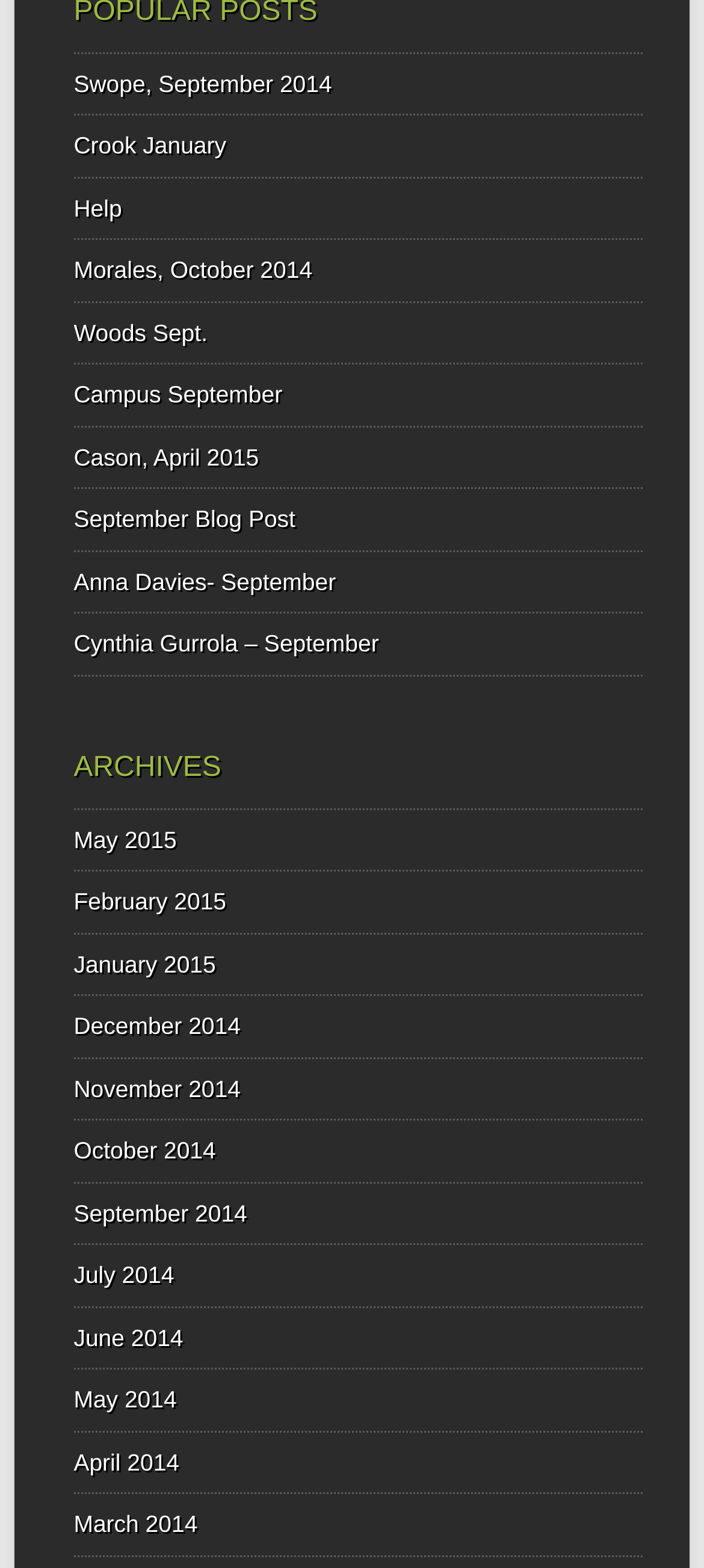Can you determine the bounding box coordinates of the area that needs to be clicked to fulfill the following instruction: "read Anna Davies- September blog"?

[0.105, 0.362, 0.477, 0.379]